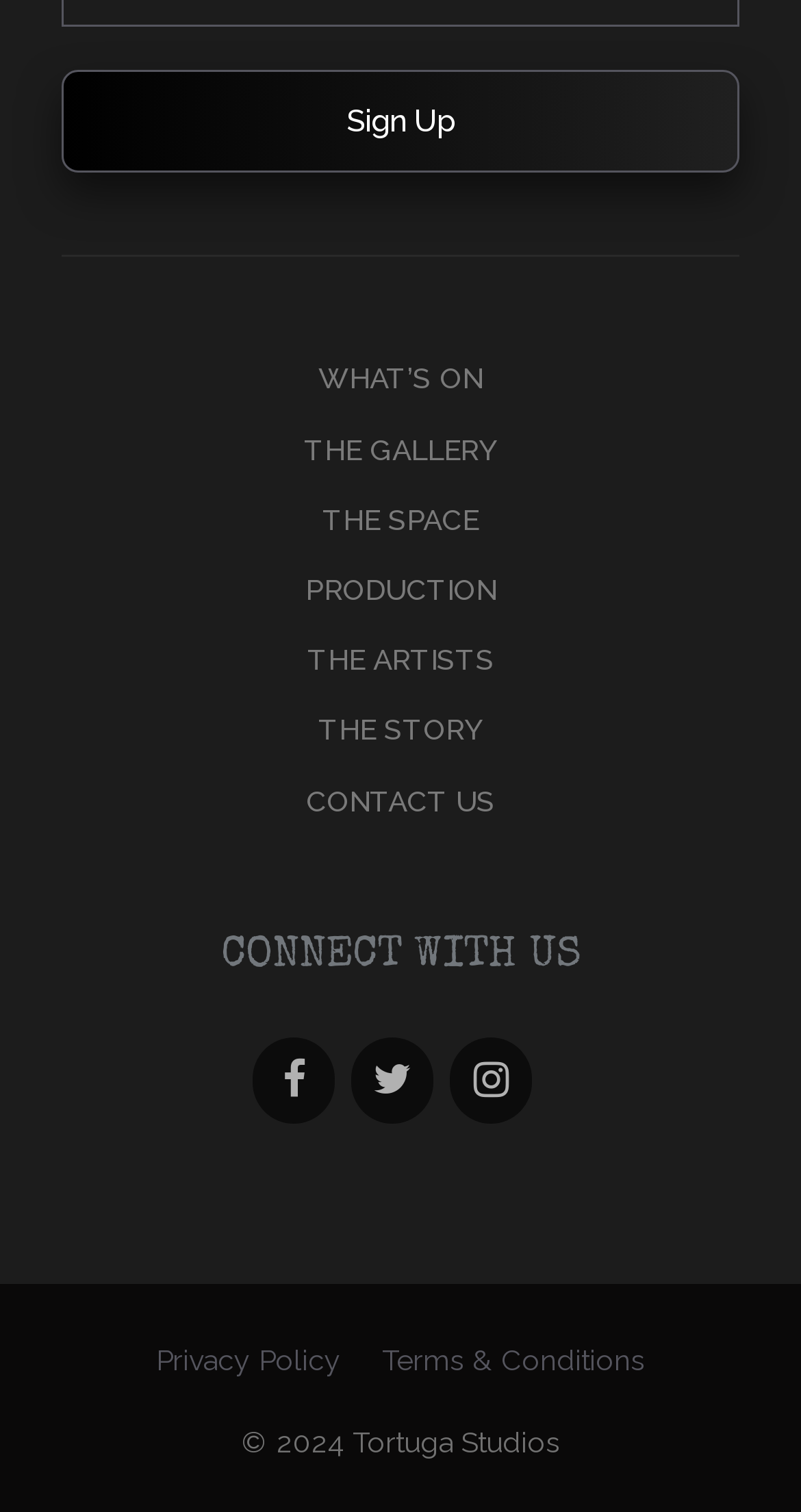Respond with a single word or phrase to the following question: How many main sections are there on the webpage?

3